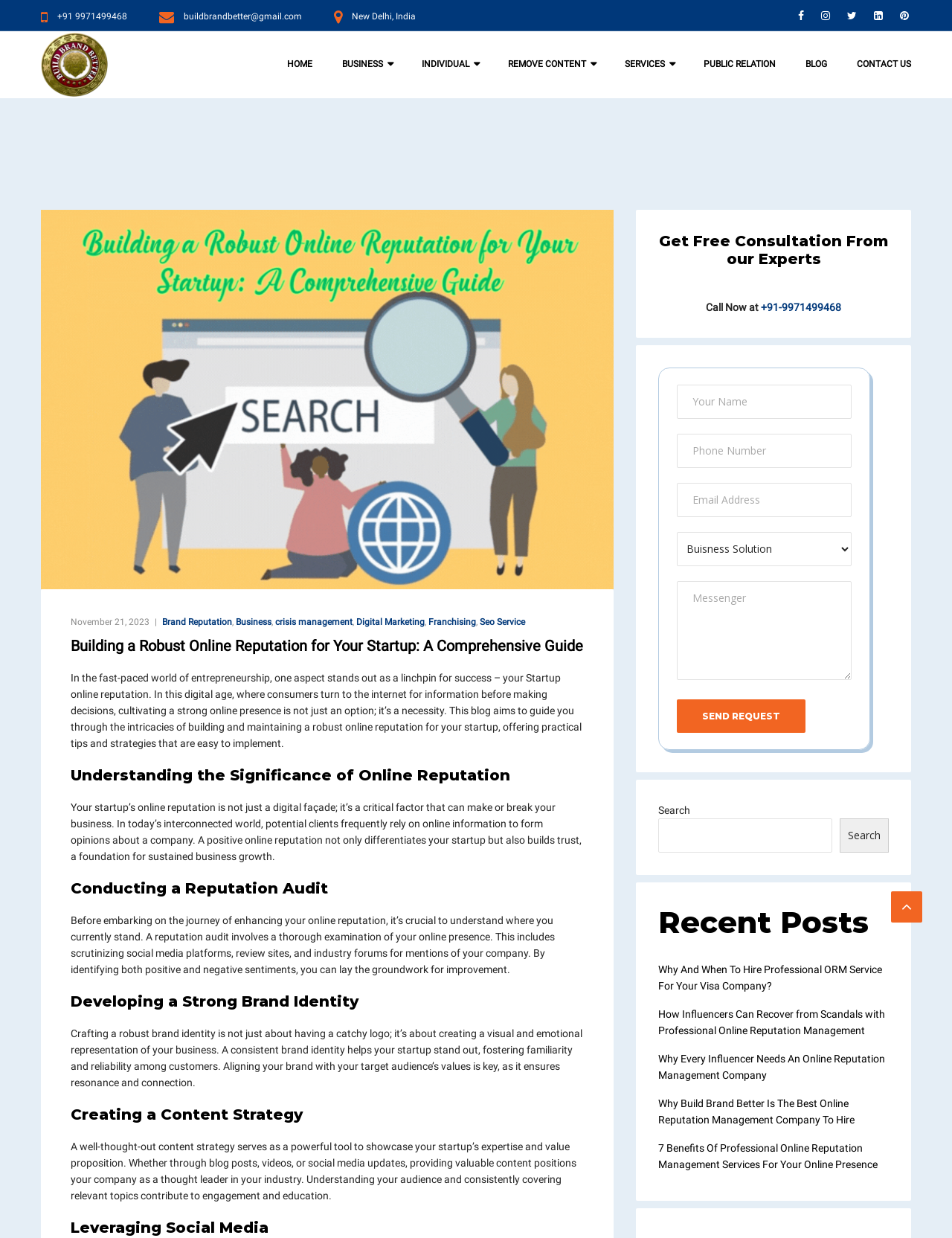What is the phone number to call for consultation?
Please give a detailed answer to the question using the information shown in the image.

I found the phone number by looking at the 'Get Free Consultation From our Experts' section, where it says 'Call Now at' followed by the phone number.